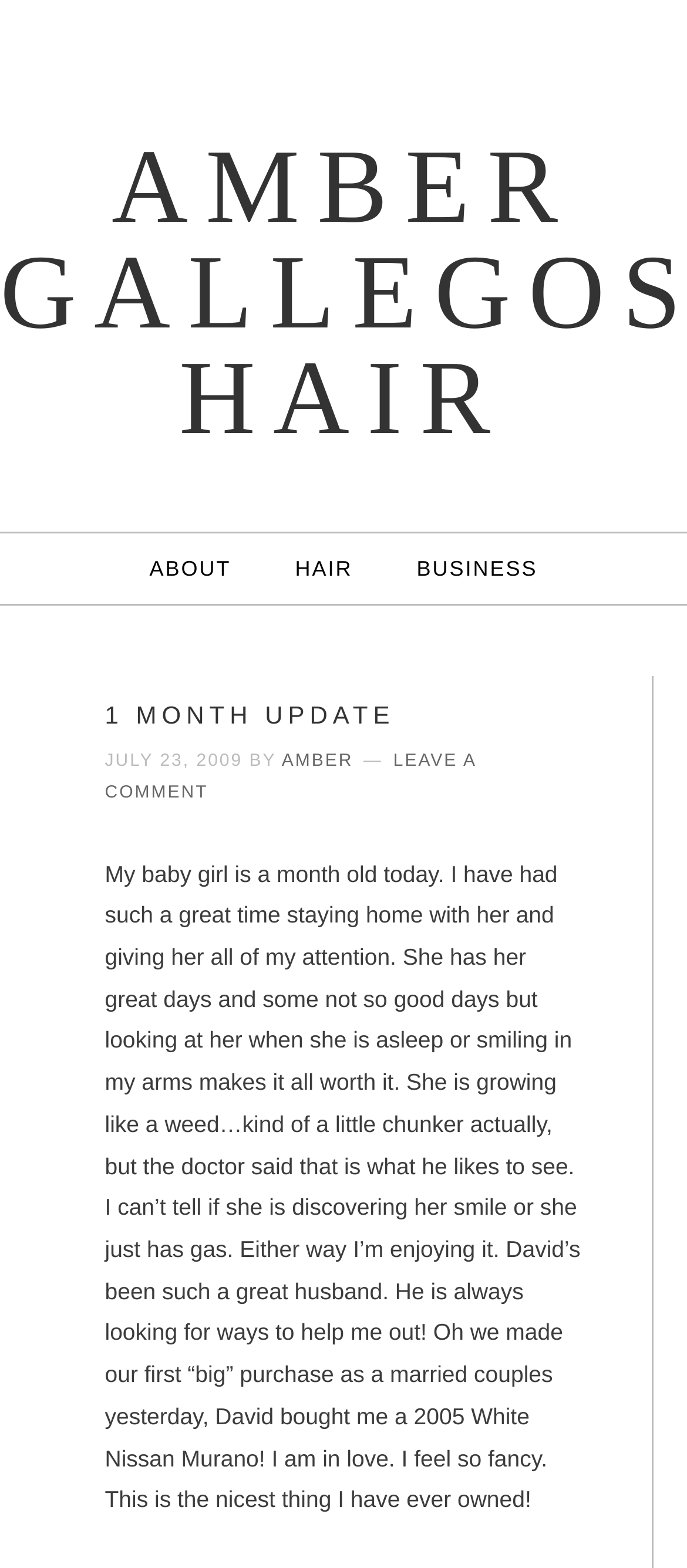Provide your answer in one word or a succinct phrase for the question: 
What is the author's current role?

stay-at-home mom